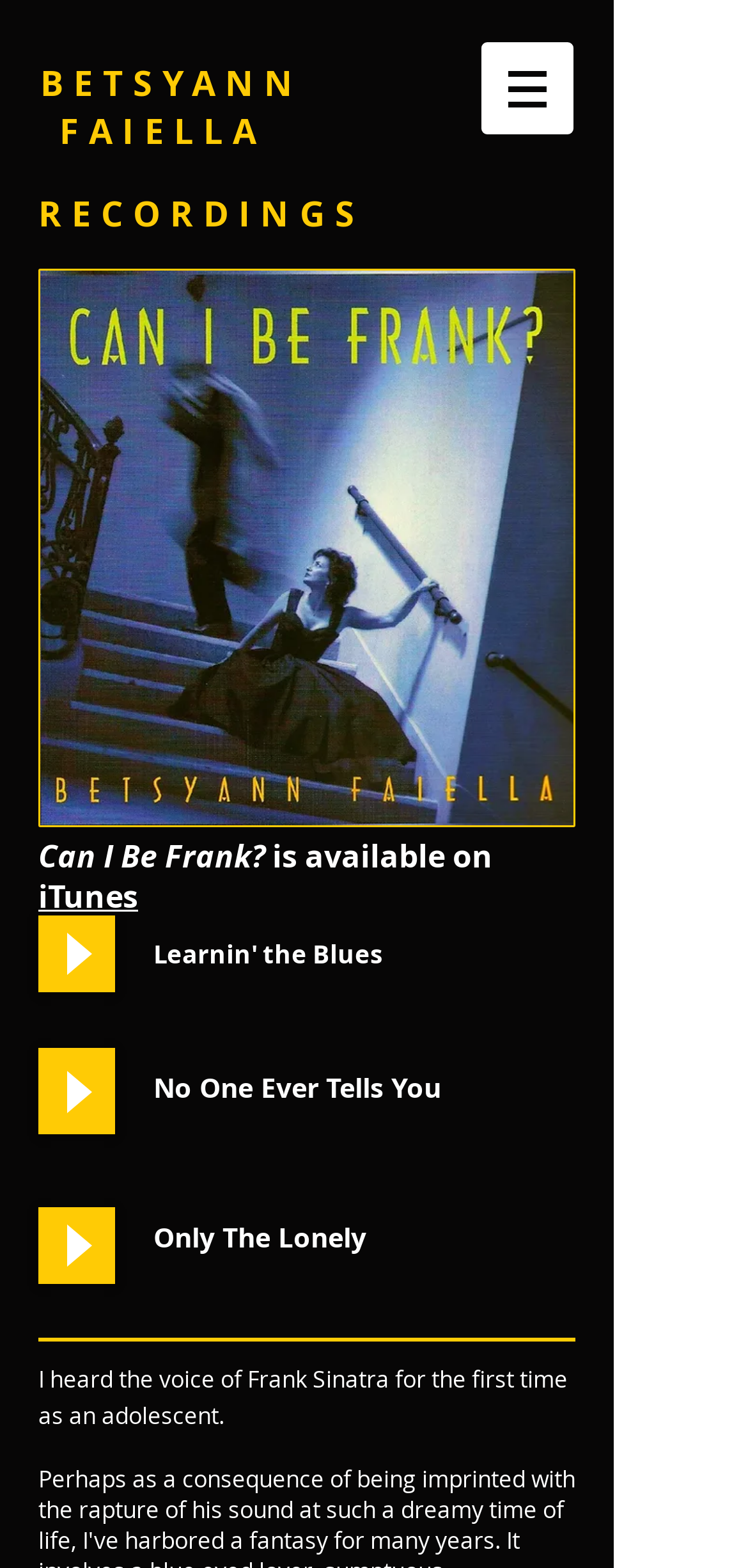Determine the bounding box for the described HTML element: "aria-label="Play"". Ensure the coordinates are four float numbers between 0 and 1 in the format [left, top, right, bottom].

[0.051, 0.769, 0.154, 0.818]